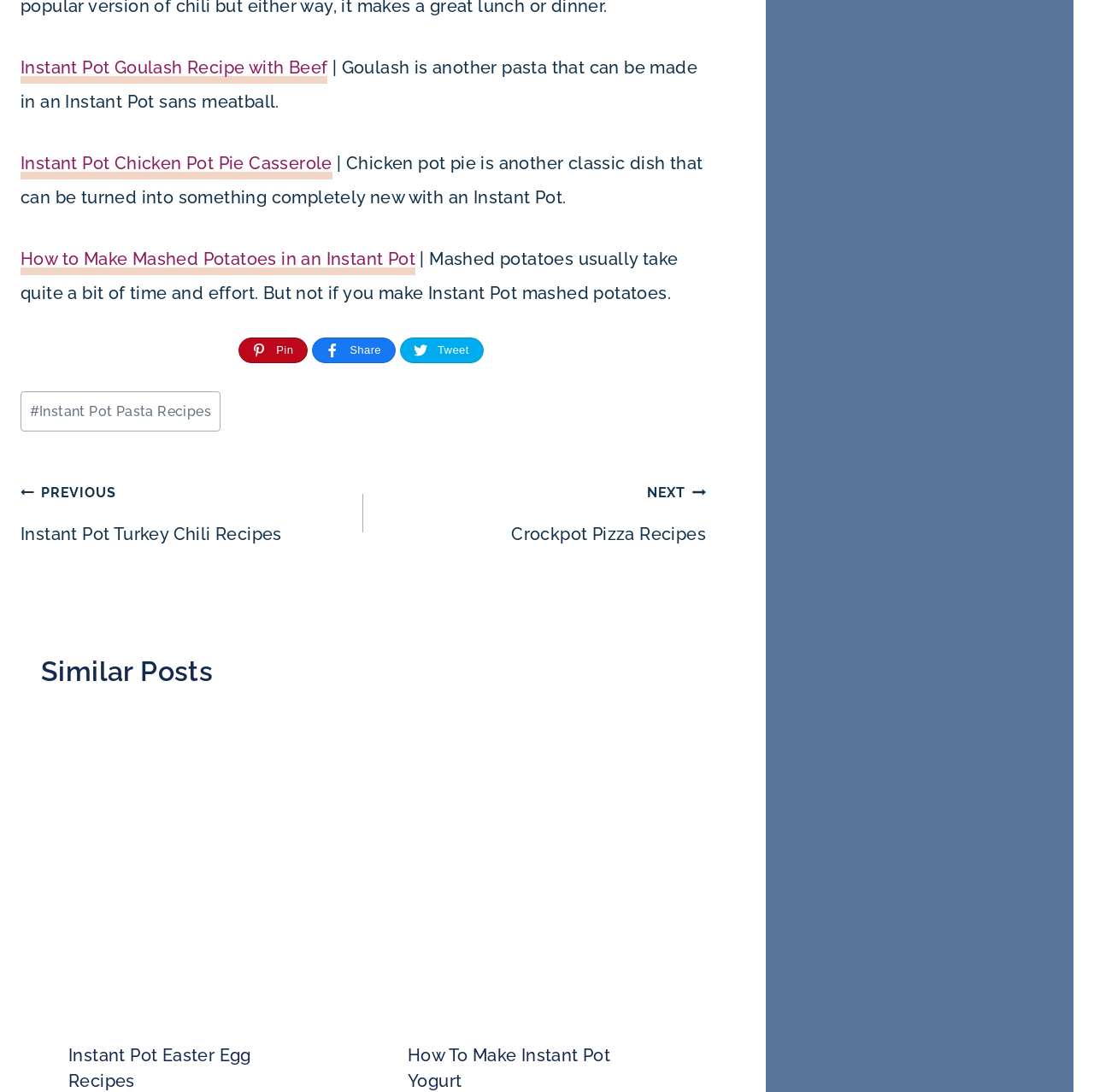Please identify the bounding box coordinates of the element's region that needs to be clicked to fulfill the following instruction: "View the post by 'Lucy Payton'". The bounding box coordinates should consist of four float numbers between 0 and 1, i.e., [left, top, right, bottom].

None